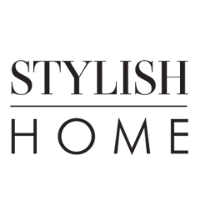Interpret the image and provide an in-depth description.

The image features the logo of "Stylish Home," presented in a clean and modern design. The name is displayed in a bold serif font, with "STYLISH" in uppercase letters above the word "HOME," which is also in uppercase but slightly smaller. This visually striking logo emphasizes elegance and sophistication, making it well-suited for a brand dedicated to stylish home decor and furnishings. The overall aesthetic suggests a focus on contemporary design and high-quality products, appealing to customers looking to elevate their living spaces.